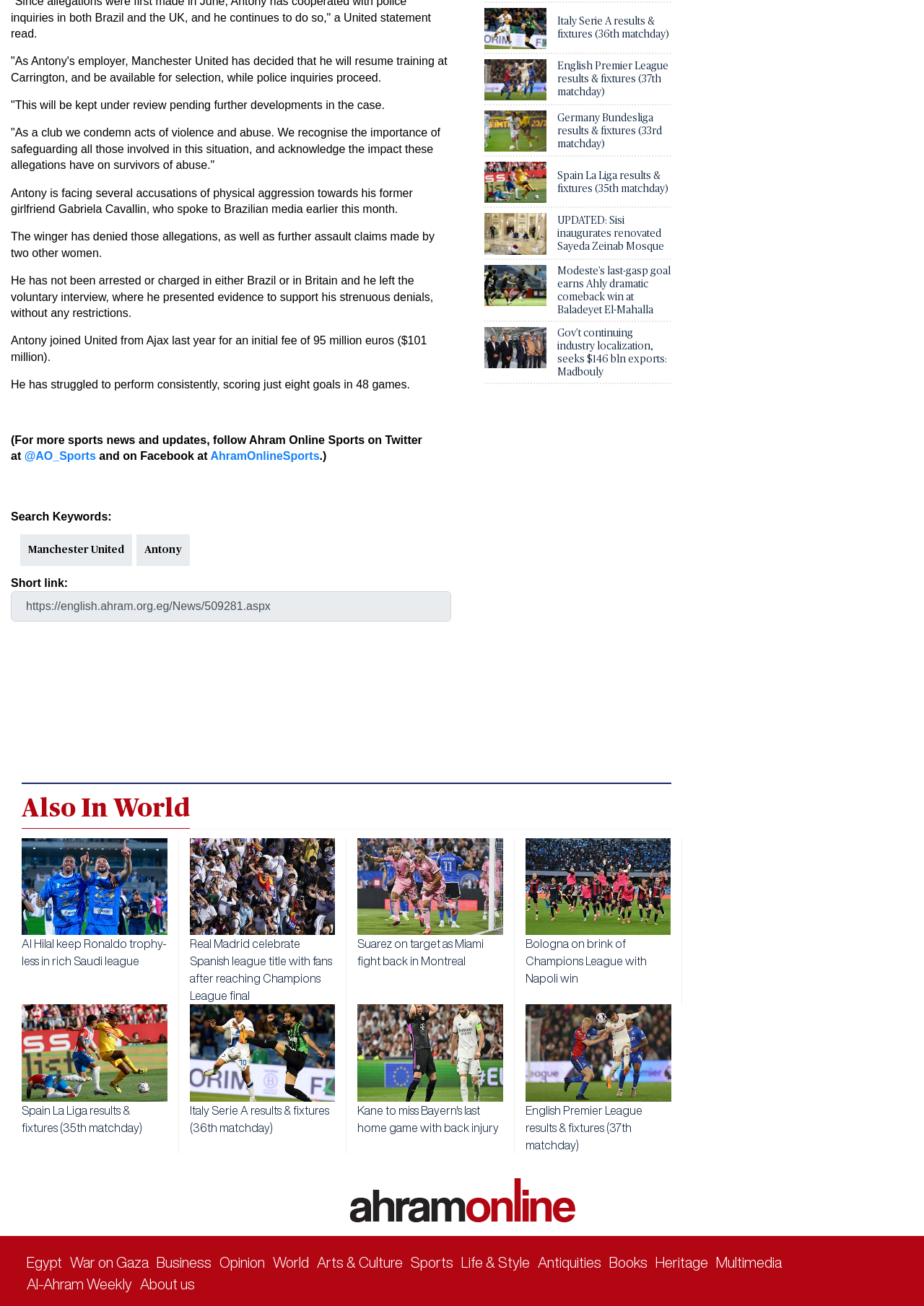Please provide the bounding box coordinates for the element that needs to be clicked to perform the following instruction: "Follow Ahram Online Sports on Twitter". The coordinates should be given as four float numbers between 0 and 1, i.e., [left, top, right, bottom].

[0.026, 0.345, 0.104, 0.354]